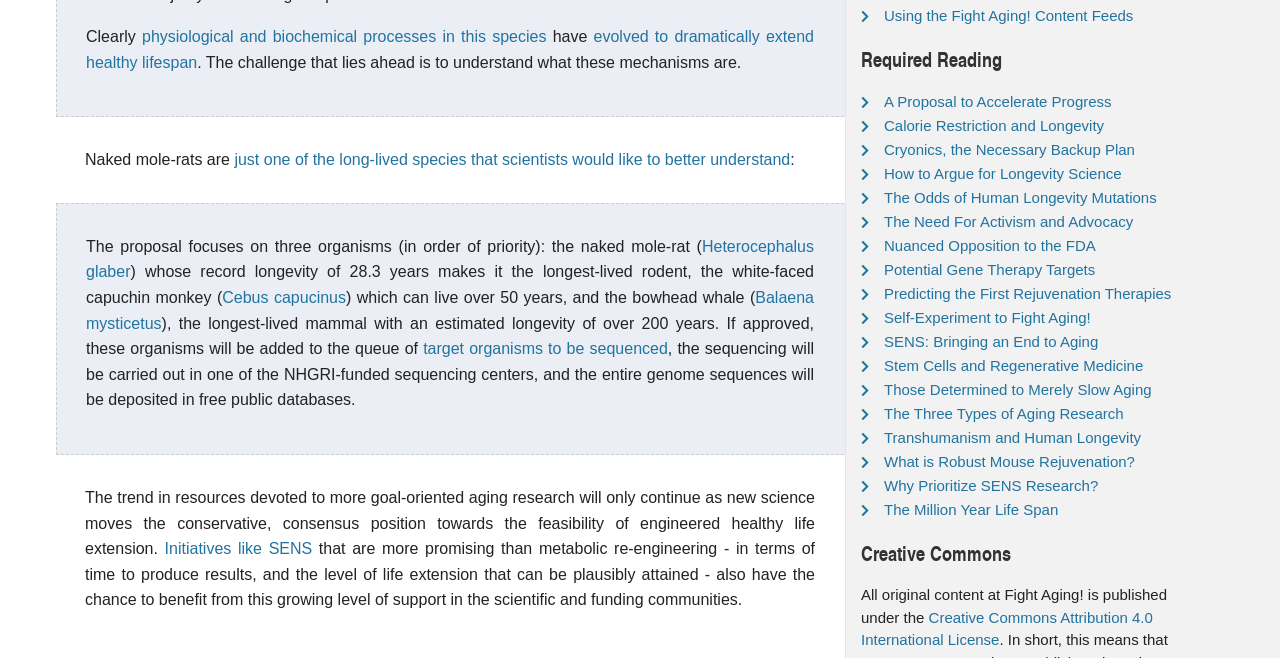Return the bounding box coordinates of the UI element that corresponds to this description: "Karl CraryCarnegie Mellon University". The coordinates must be given as four float numbers in the range of 0 and 1, [left, top, right, bottom].

None